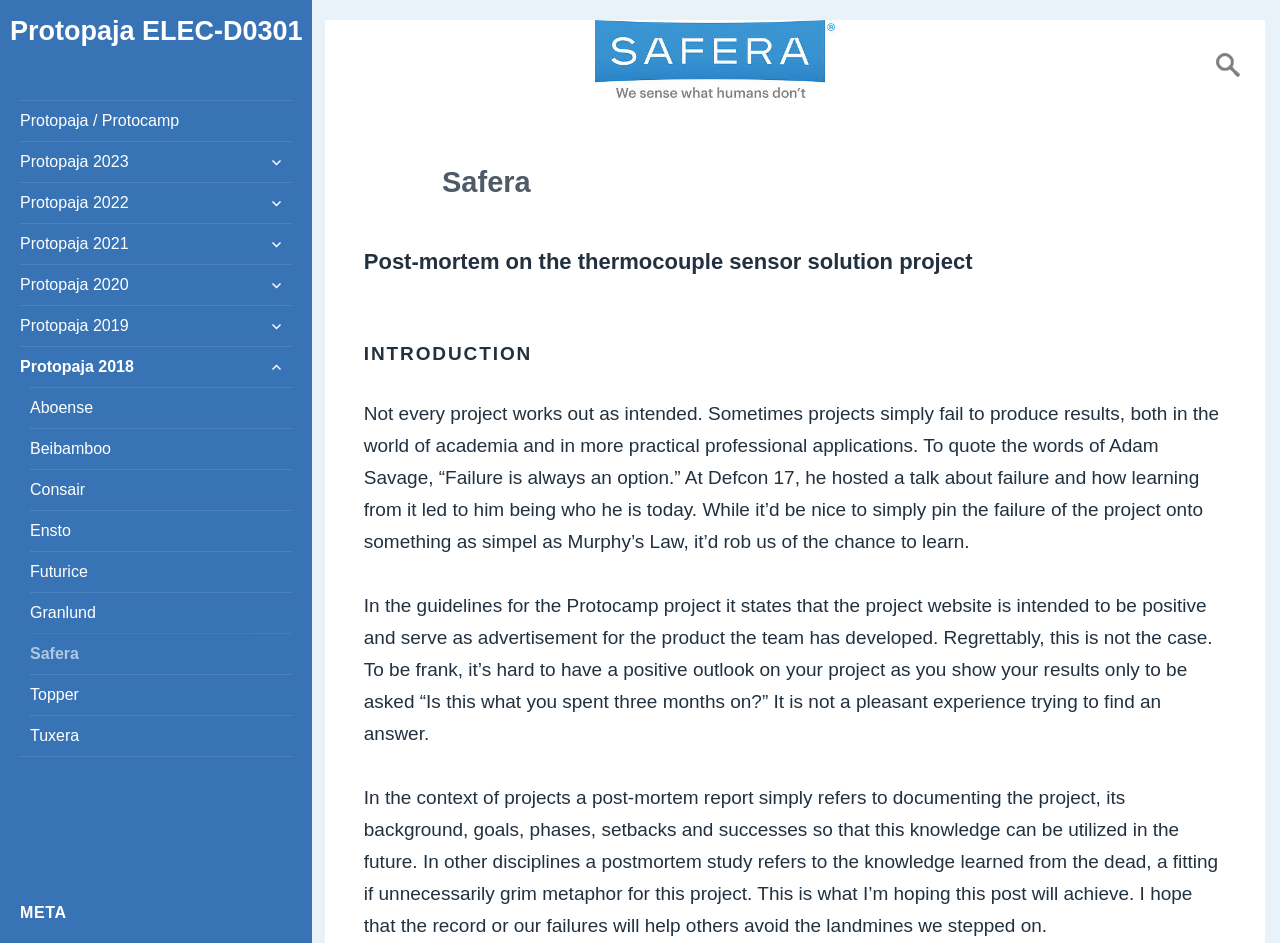Identify the bounding box coordinates necessary to click and complete the given instruction: "Go to The Local Coordinate System".

None